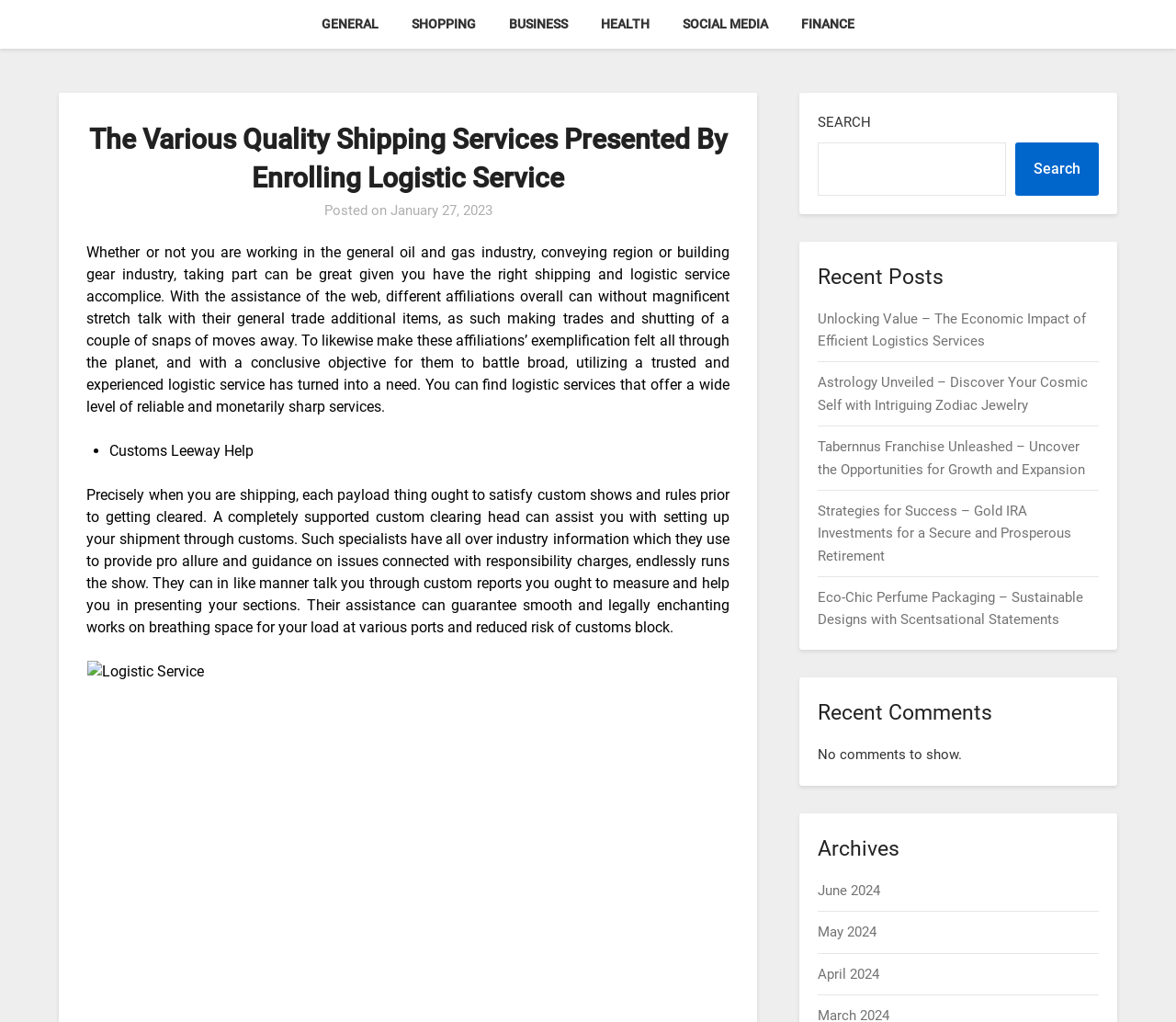Locate the bounding box coordinates of the element that should be clicked to execute the following instruction: "Click on GENERAL".

[0.261, 0.0, 0.334, 0.047]